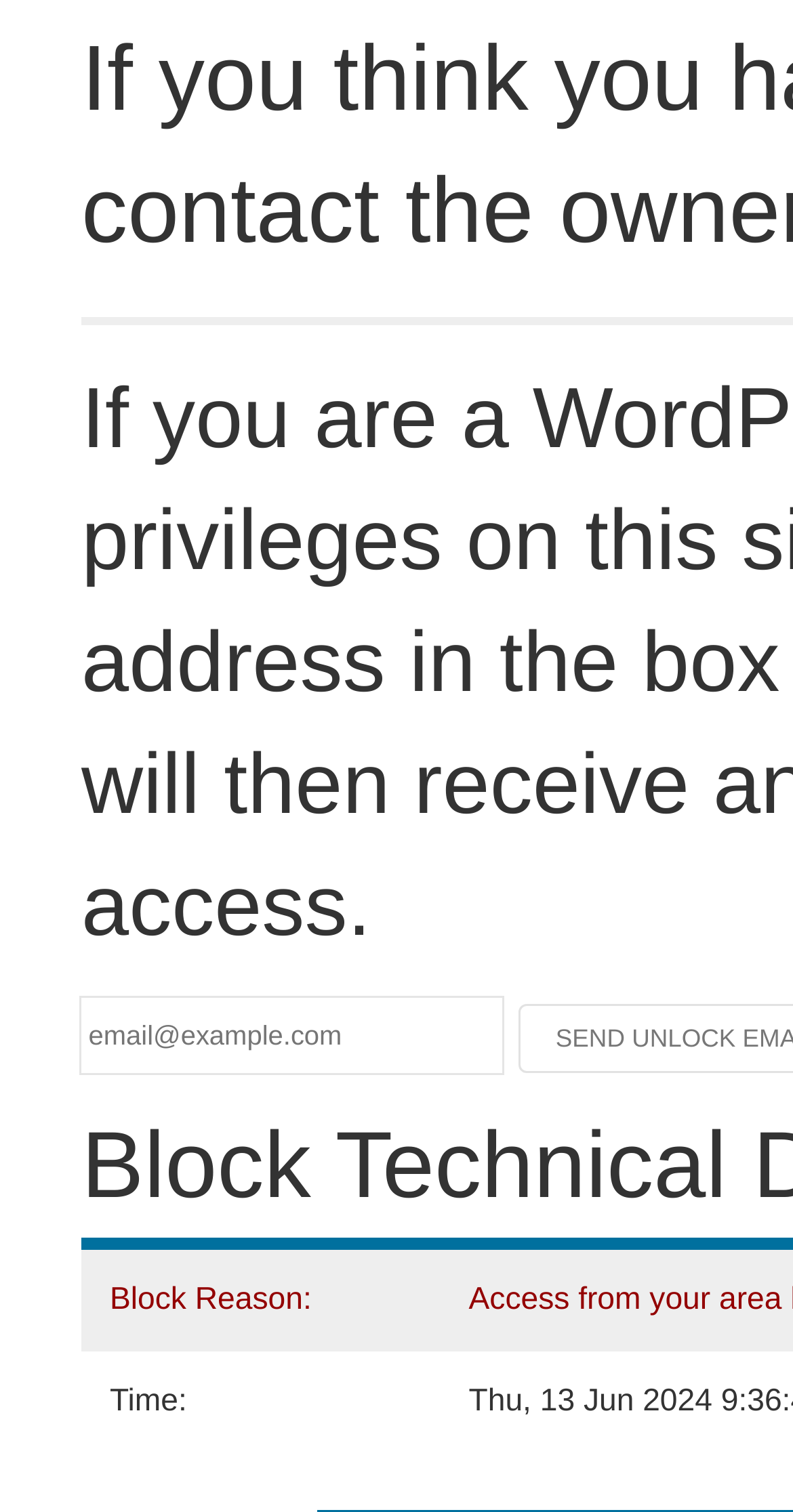Using the element description provided, determine the bounding box coordinates in the format (top-left x, top-left y, bottom-right x, bottom-right y). Ensure that all values are floating point numbers between 0 and 1. Element description: name="email" placeholder="email@example.com"

[0.103, 0.661, 0.633, 0.71]